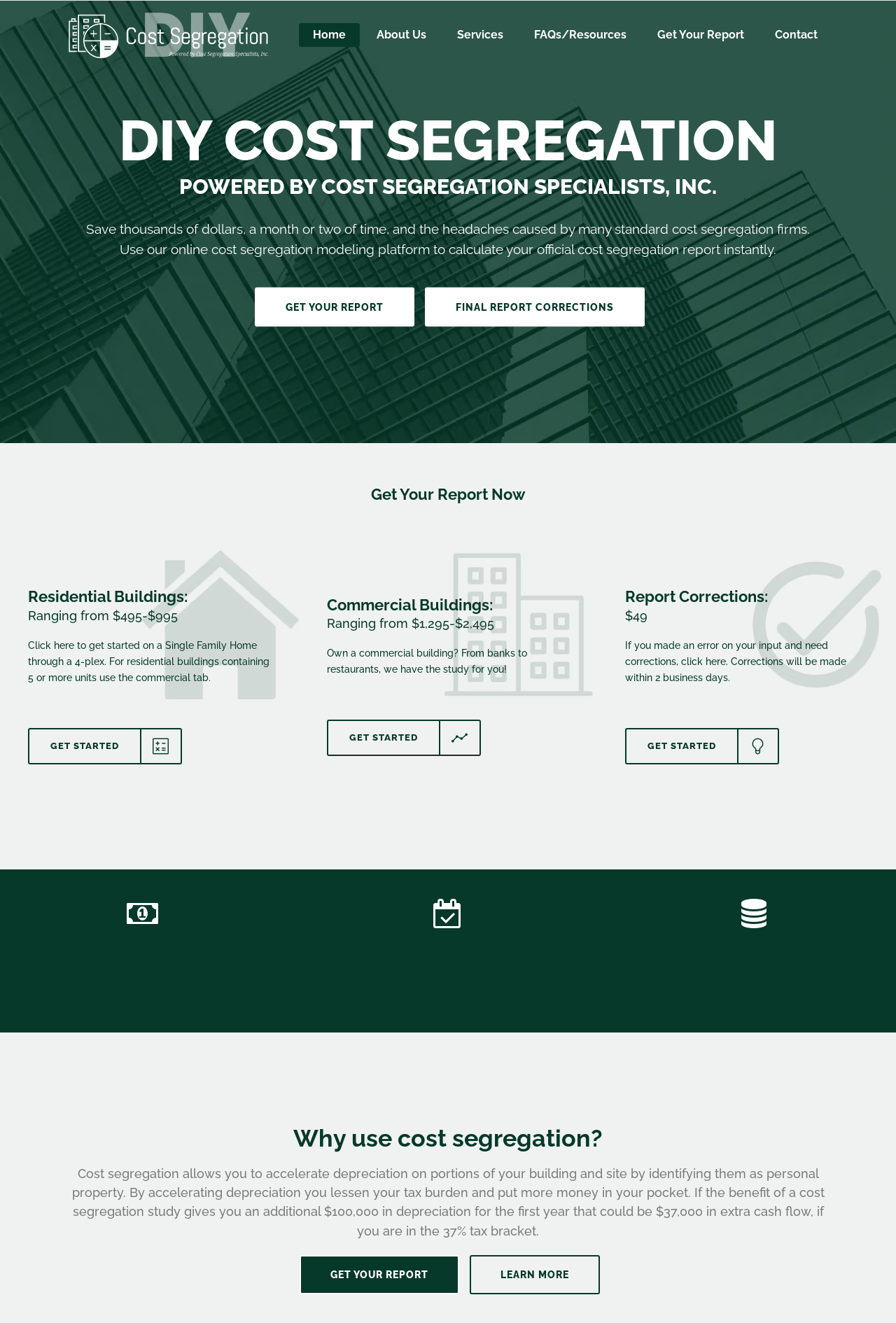Provide a brief response to the question using a single word or phrase: 
How many years has the company been in business?

20+